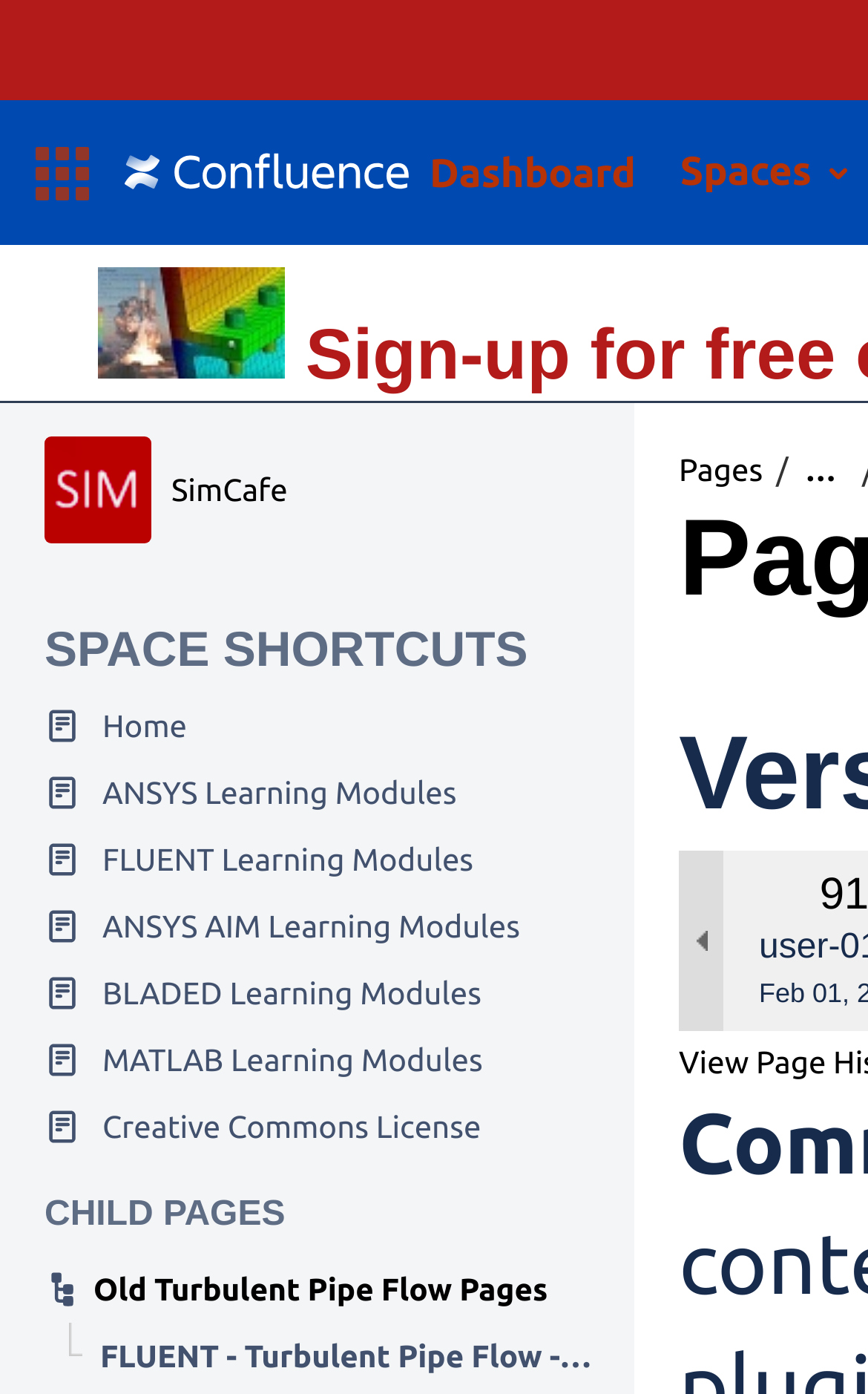Determine the bounding box coordinates for the HTML element described here: "Old Turbulent Pipe Flow Pages".

[0.026, 0.901, 0.705, 0.949]